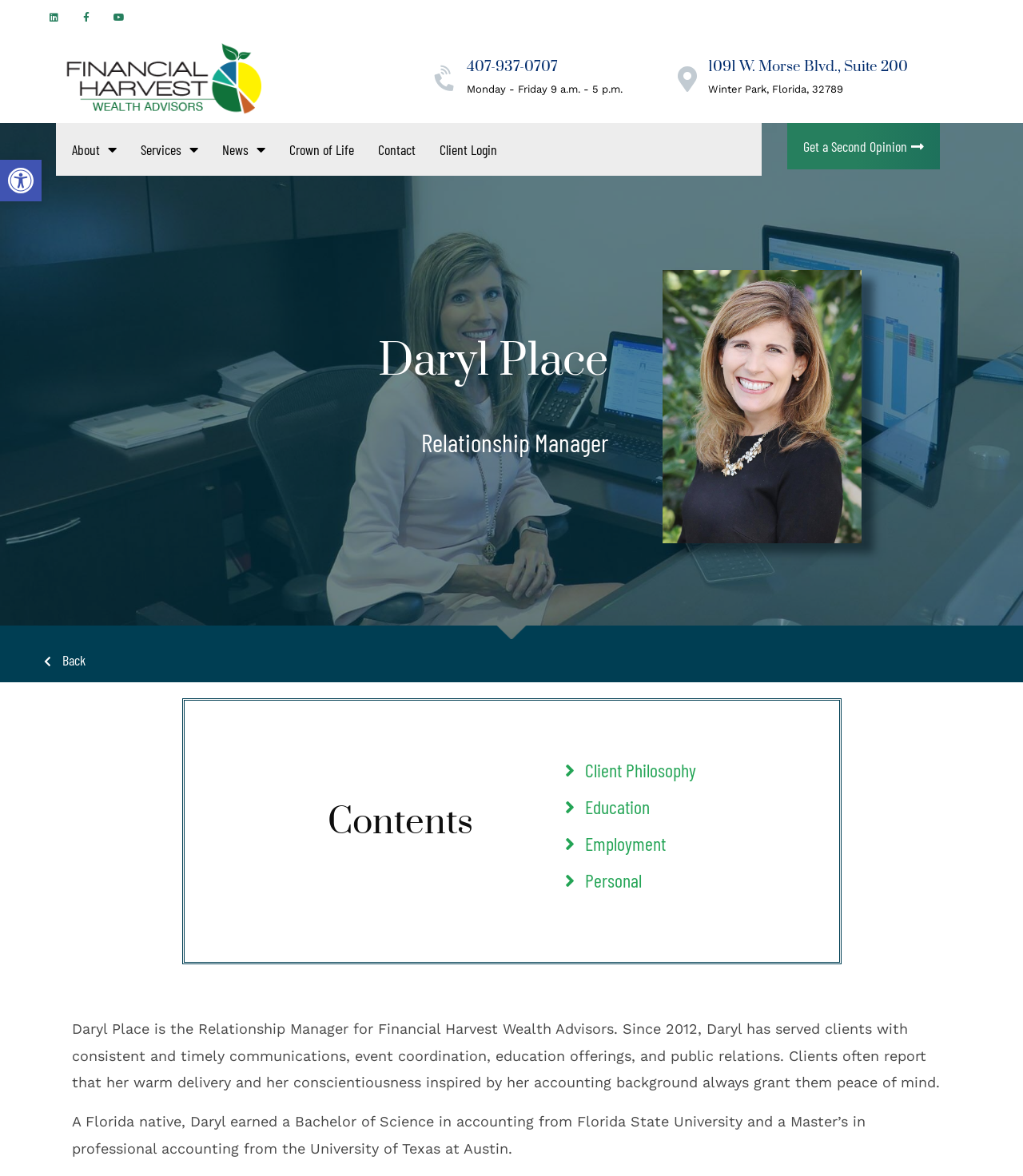Identify the bounding box coordinates of the area you need to click to perform the following instruction: "Learn about Services".

[0.126, 0.108, 0.205, 0.146]